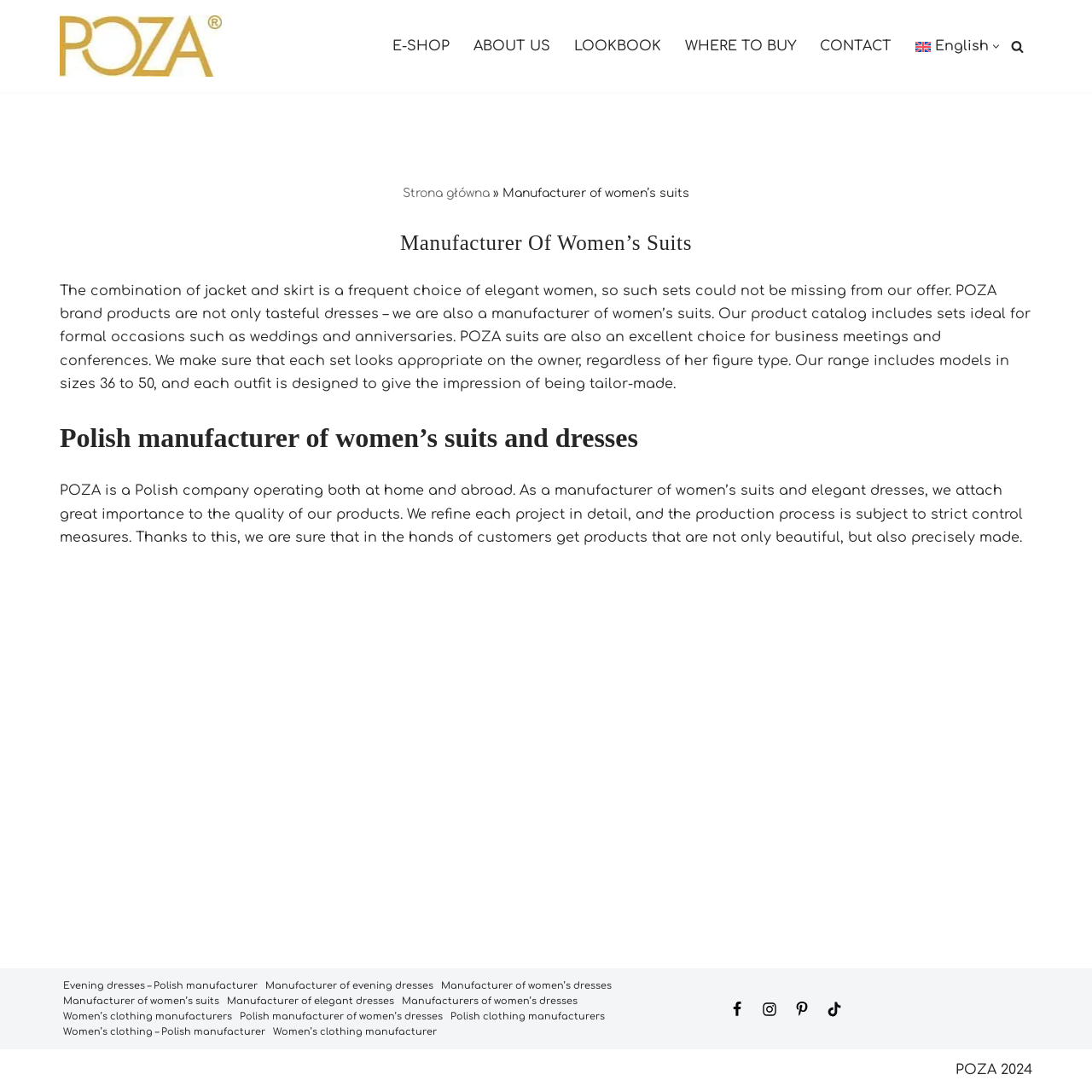Identify and generate the primary title of the webpage.

Manufacturer Of Women’s Suits